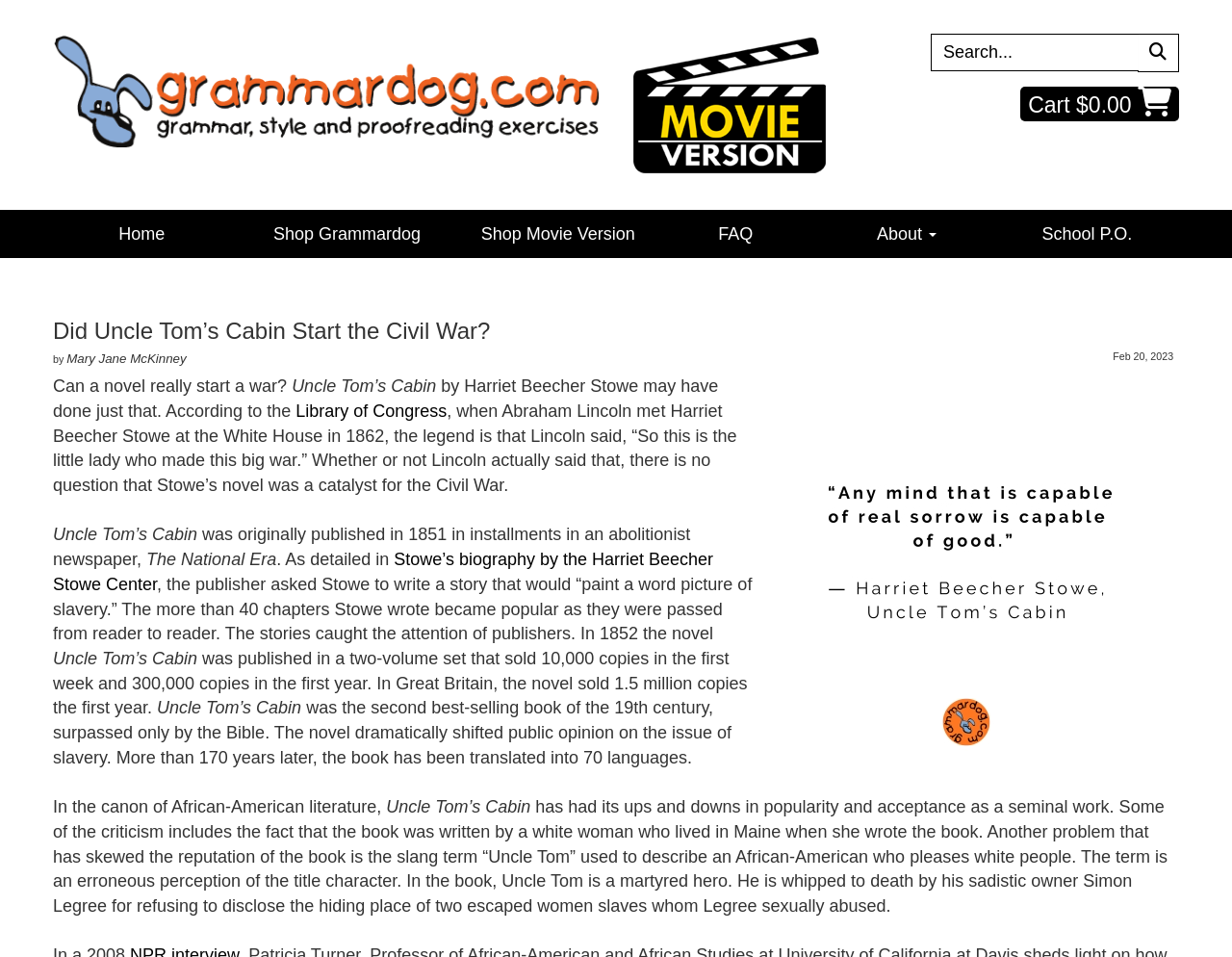Please find and report the bounding box coordinates of the element to click in order to perform the following action: "Read the FAQ". The coordinates should be expressed as four float numbers between 0 and 1, in the format [left, top, right, bottom].

[0.53, 0.219, 0.664, 0.27]